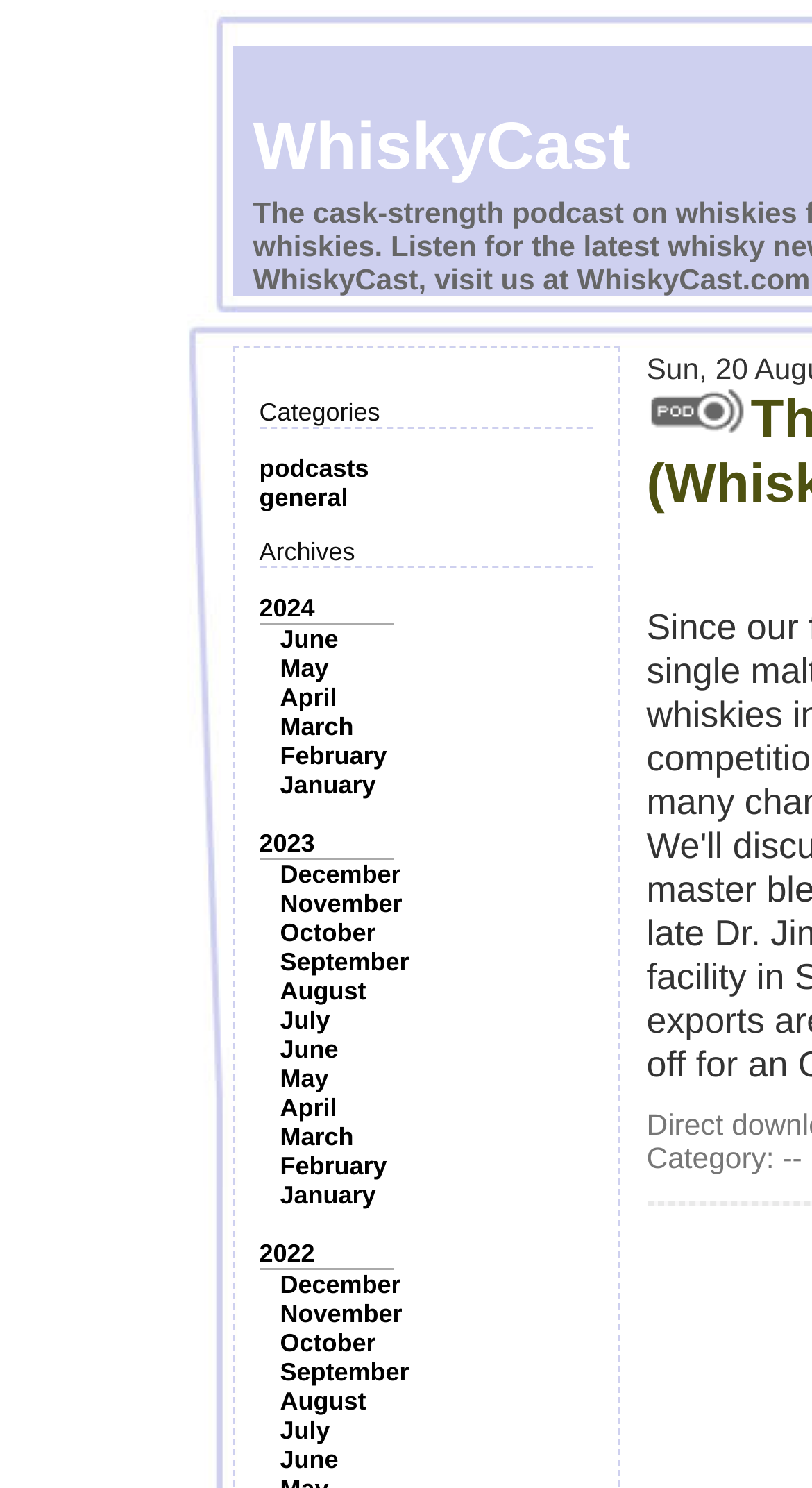Provide the bounding box coordinates for the area that should be clicked to complete the instruction: "Click on the image".

[0.796, 0.26, 0.917, 0.291]